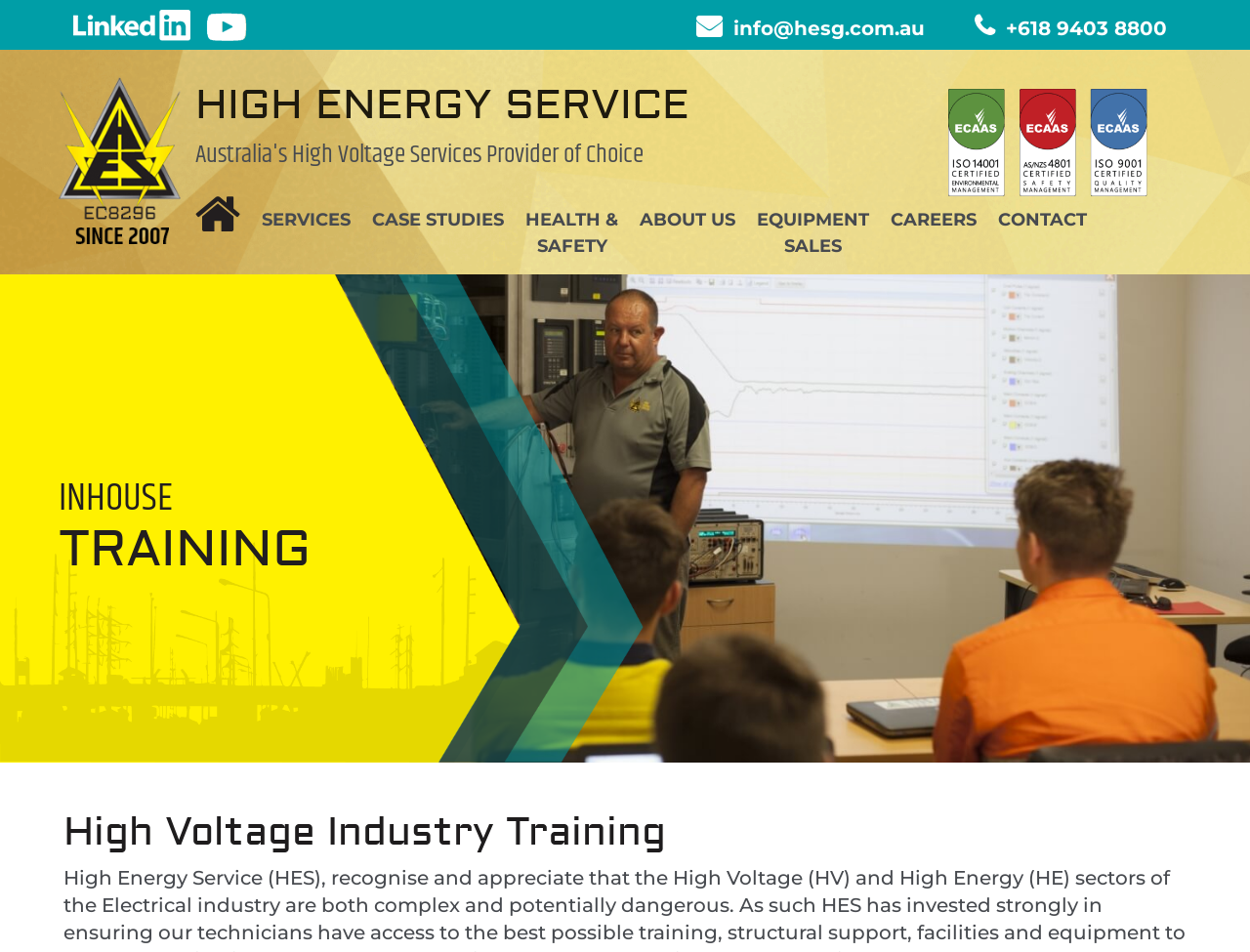How many contact methods are provided?
Look at the image and provide a short answer using one word or a phrase.

2